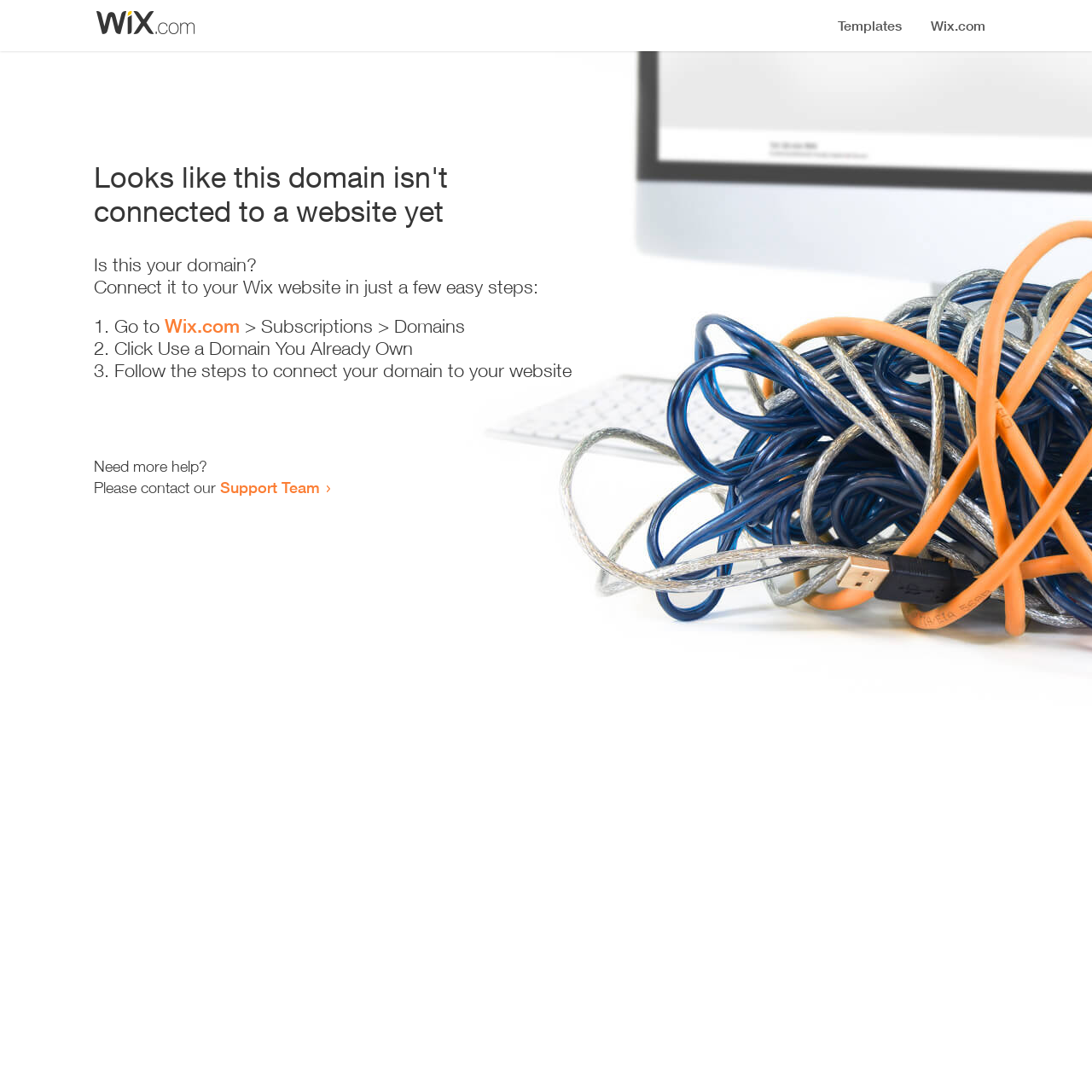What is the status of the domain?
Provide a detailed answer to the question, using the image to inform your response.

Based on the heading 'Looks like this domain isn't connected to a website yet', it is clear that the domain is not connected to a website.